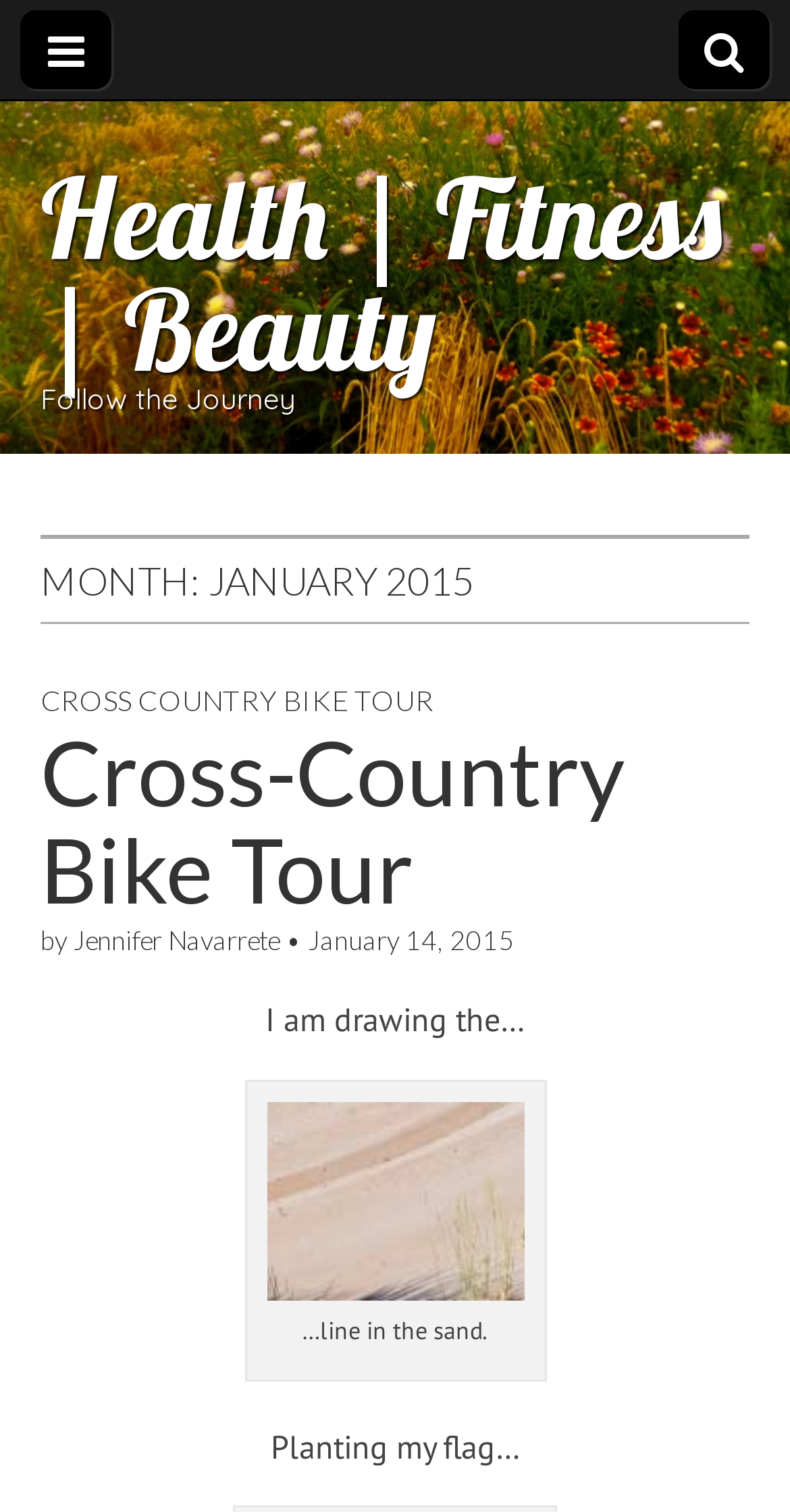Offer a comprehensive description of the webpage’s content and structure.

The webpage is about a personal journey in January 2015, focusing on health, fitness, and beauty. At the top left, there is a small icon represented by '\uf023', and at the top right, there is another icon represented by '\uf021'. Below these icons, the title "Health | Fitness | Beauty" is displayed prominently.

Under the title, the text "Follow the Journey" is written in a smaller font. Below this text, a header section begins, which spans almost the entire width of the page. The header section is divided into several parts. The first part displays the month and year "JANUARY 2015" in a large font.

The next part of the header section is dedicated to a specific topic, "CROSS COUNTRY BIKE TOUR", which is written in a large font. Below this topic, there are two links with the same title, "Cross-Country Bike Tour", and another link with the author's name, "Jennifer Navarrete", and the date "January 14, 2015".

Following the header section, there is a paragraph of text that starts with "I am drawing the…". The text is interrupted by a link "line in the sand", which is accompanied by an image with the same description. The image is positioned below the text "I am drawing the…". The paragraph continues below the image, ending with the sentence "…line in the sand."

Finally, there is another paragraph of text that starts with "Planting my flag…", which is positioned at the bottom of the page.